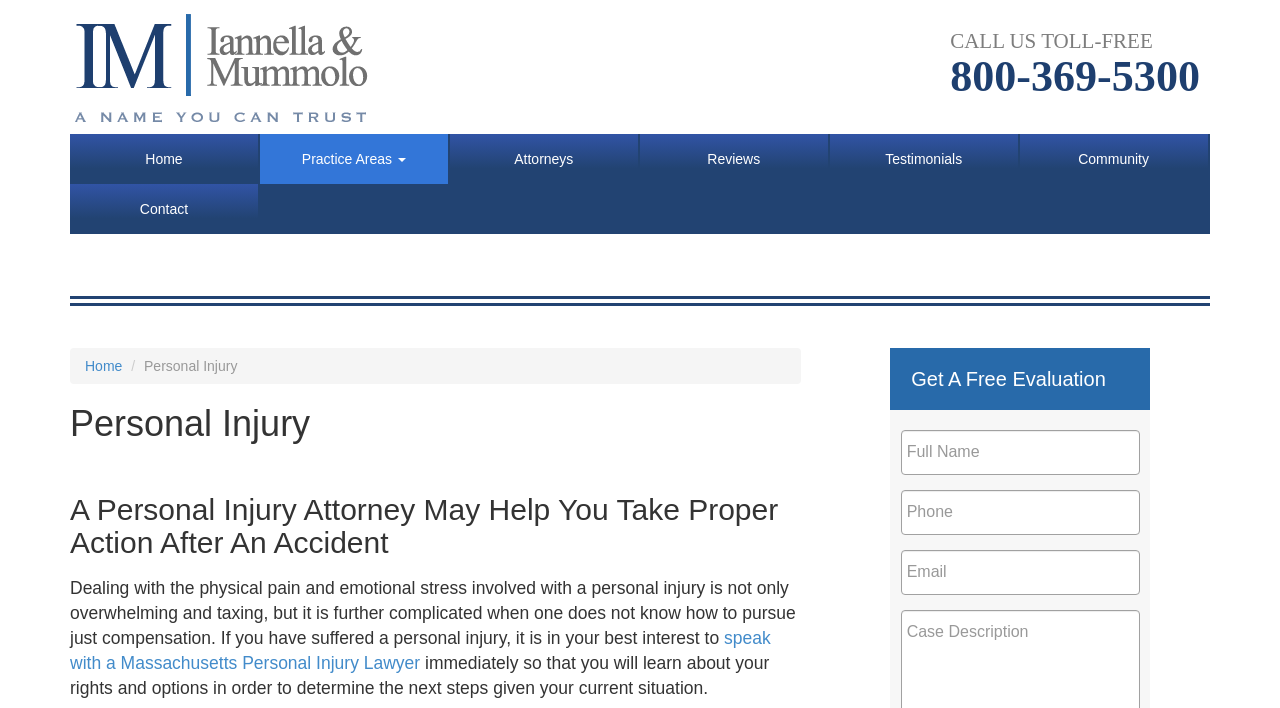Please find the bounding box coordinates of the element that you should click to achieve the following instruction: "explore the related post about Aino + Alvar Aalto New Book". The coordinates should be presented as four float numbers between 0 and 1: [left, top, right, bottom].

None